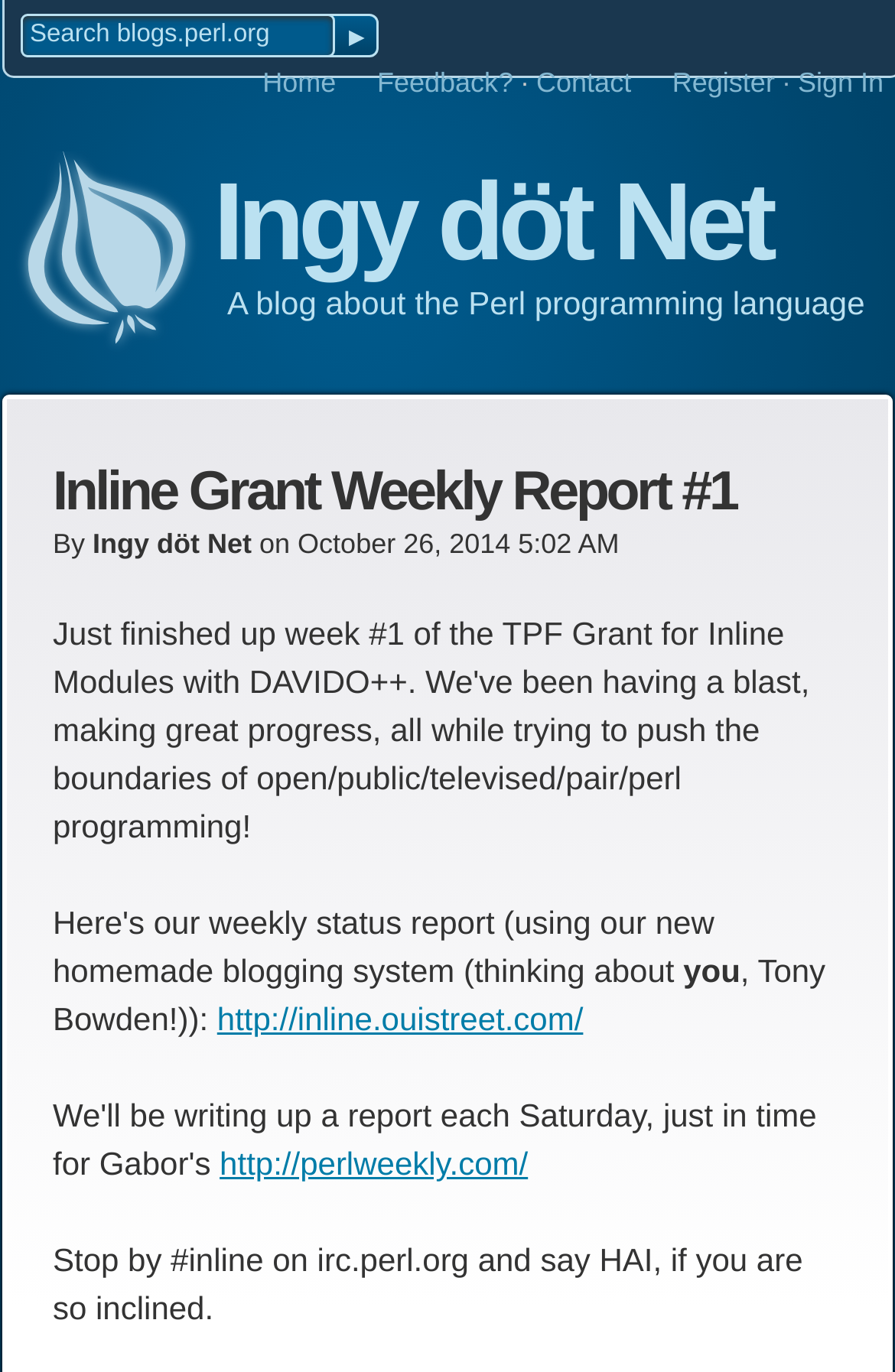Pinpoint the bounding box coordinates of the area that must be clicked to complete this instruction: "Search blogs.perl.org".

[0.023, 0.01, 0.374, 0.042]